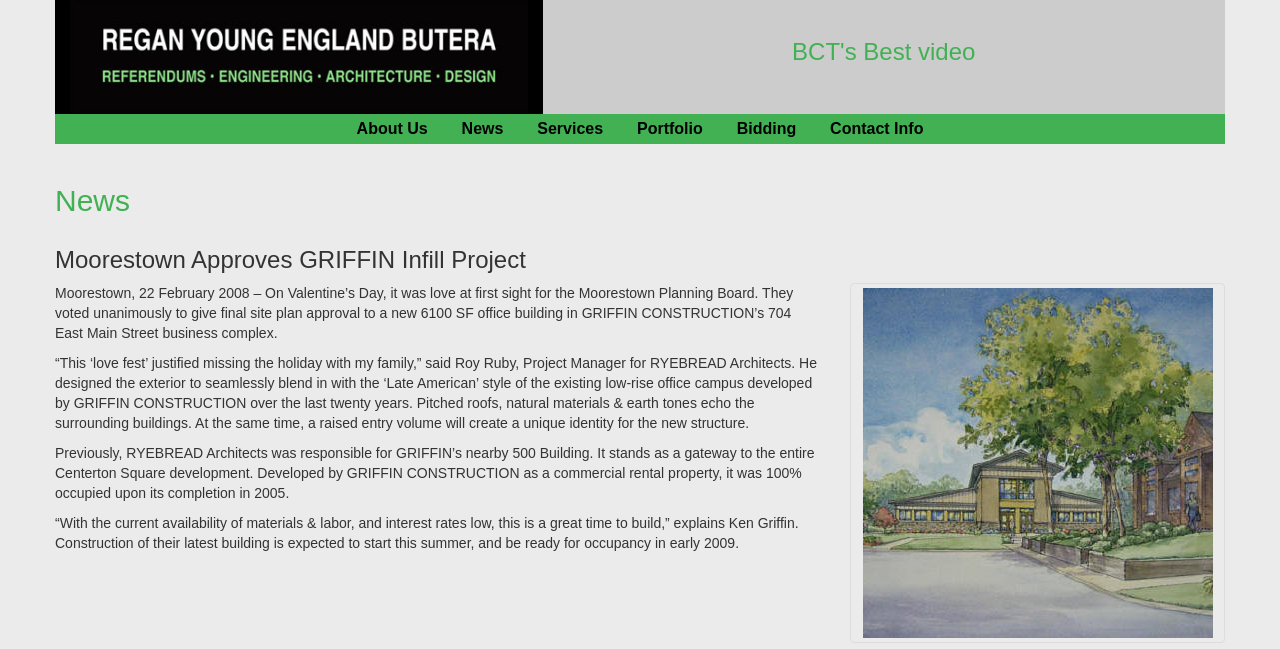Identify the coordinates of the bounding box for the element described below: "About Us". Return the coordinates as four float numbers between 0 and 1: [left, top, right, bottom].

[0.267, 0.176, 0.346, 0.222]